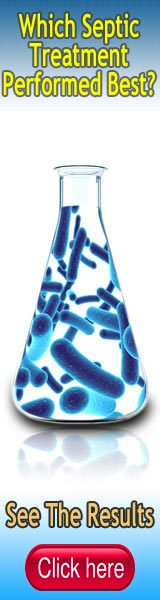Use the details in the image to answer the question thoroughly: 
What is the topic of the image?

The overall design is vibrant and engaging, aiming to attract attention to the topic of septic tank care, which is the central theme of the image, as indicated by the heading 'Which Septic Treatment Performed Best?' and the call-to-action button 'See The Results'.